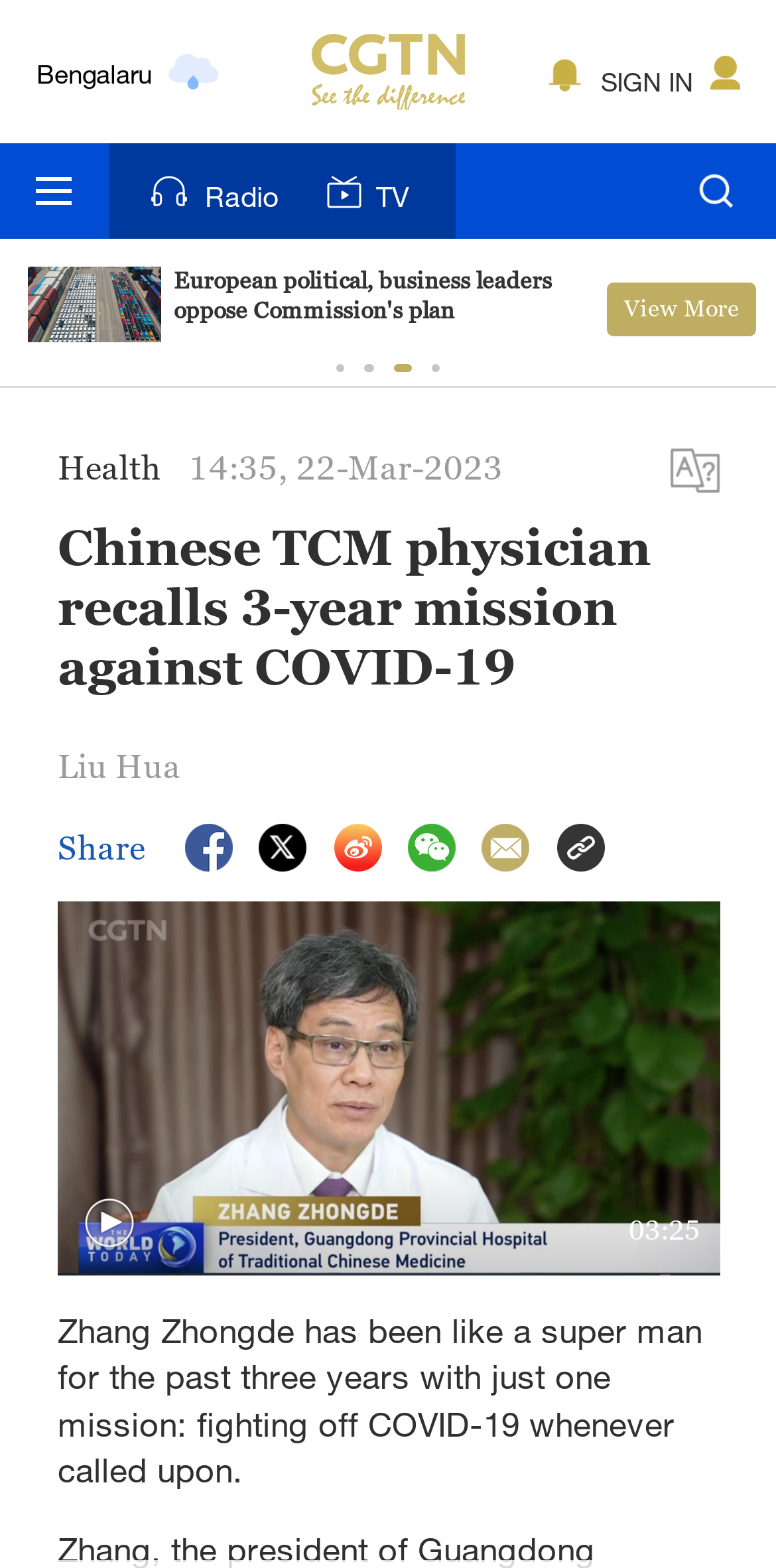What is the weather in New York?
Answer the question using a single word or phrase, according to the image.

Cloudy